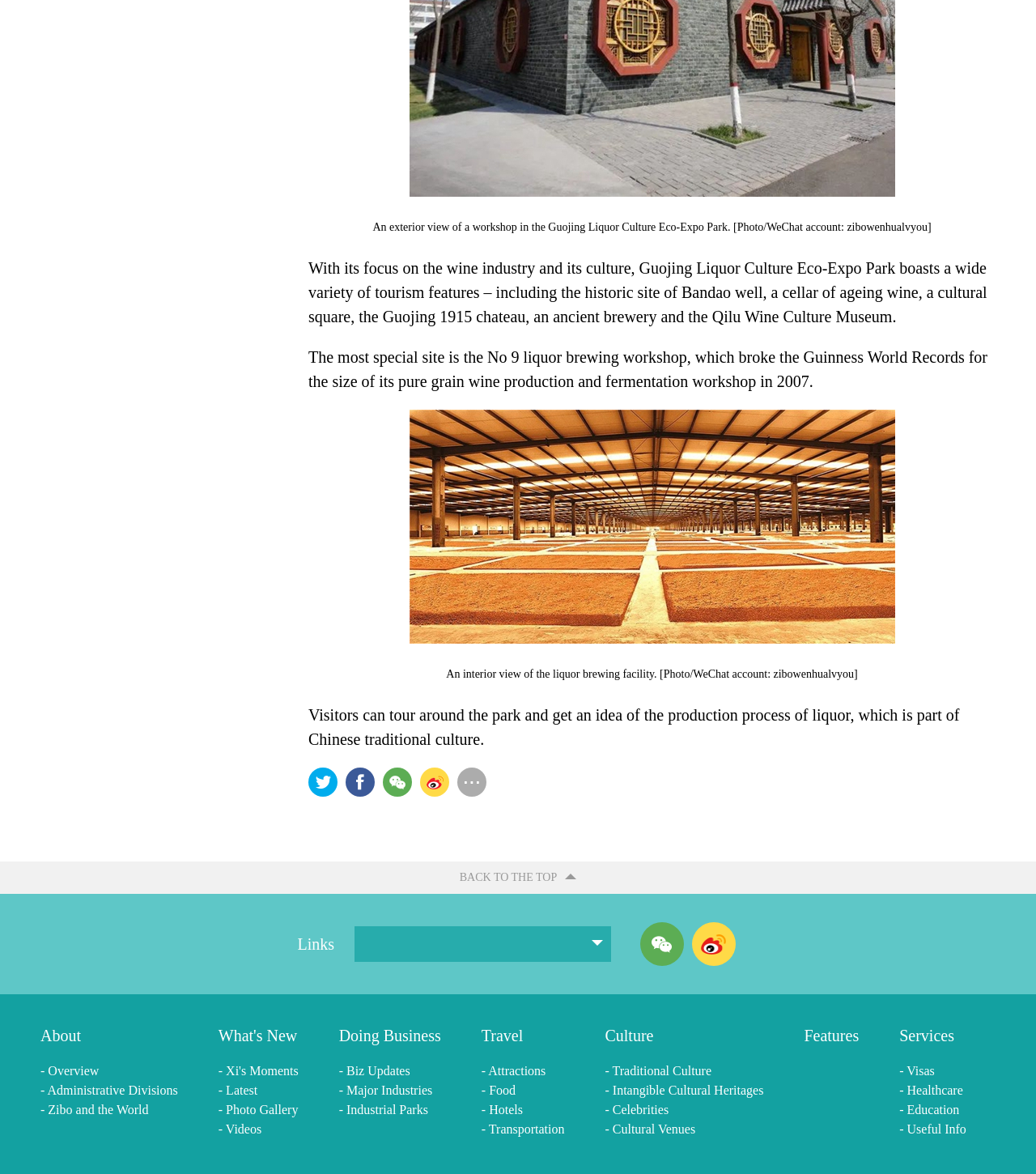From the screenshot, find the bounding box of the UI element matching this description: "Back to the top". Supply the bounding box coordinates in the form [left, top, right, bottom], each a float between 0 and 1.

[0.444, 0.734, 0.538, 0.762]